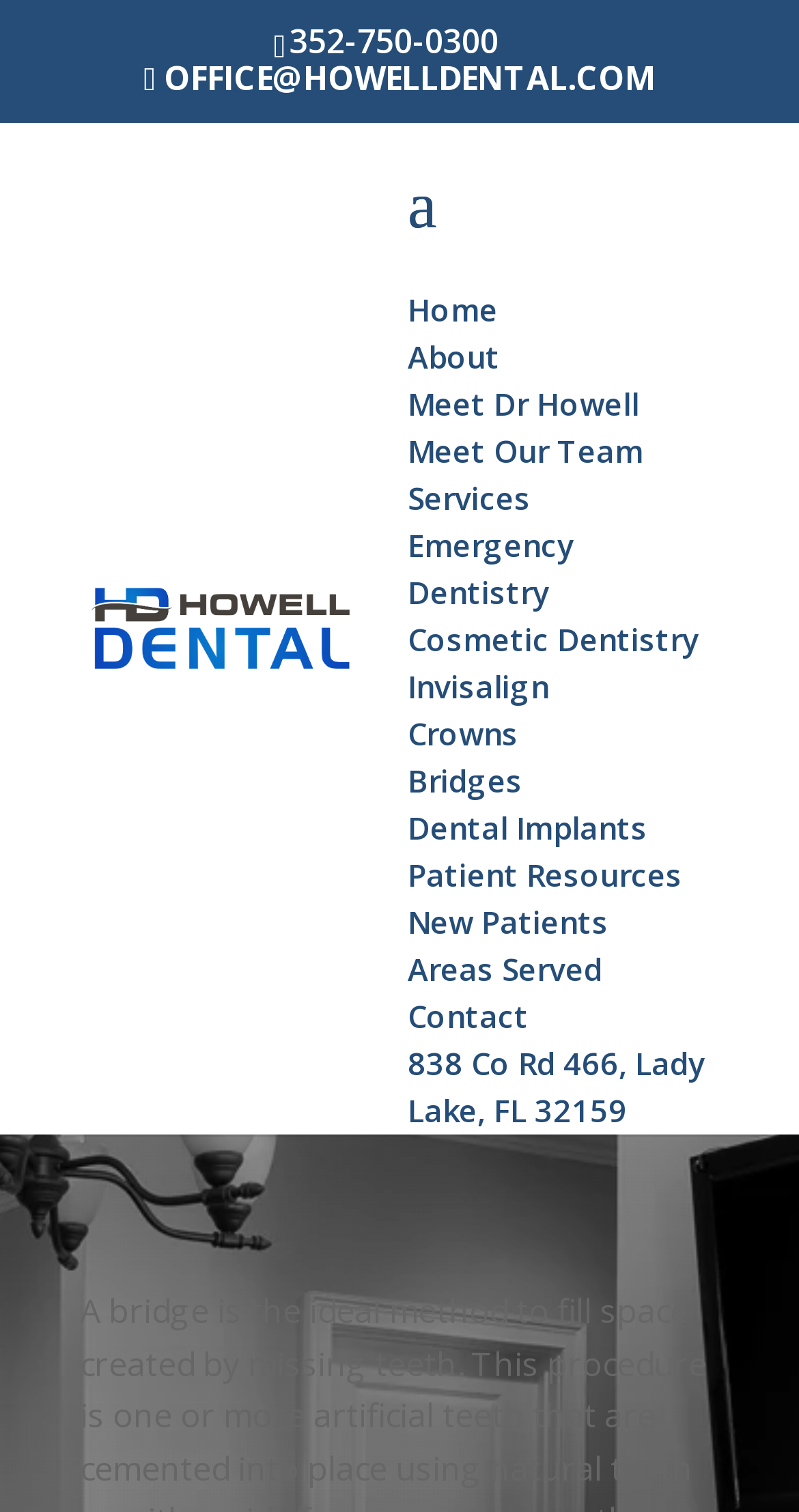Can you find the bounding box coordinates for the element to click on to achieve the instruction: "Call the office"?

[0.363, 0.012, 0.624, 0.042]